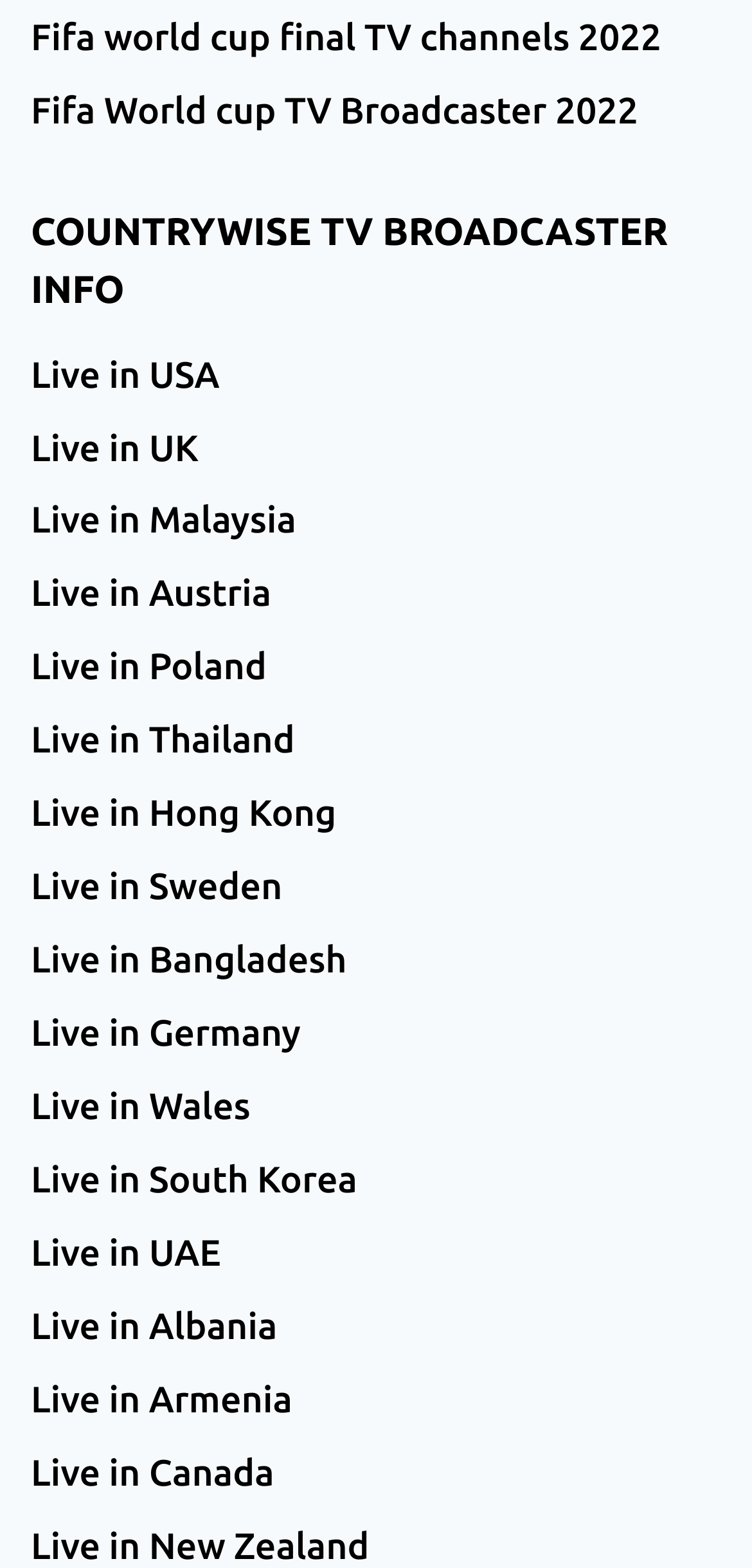Pinpoint the bounding box coordinates of the area that should be clicked to complete the following instruction: "Check Live in UK". The coordinates must be given as four float numbers between 0 and 1, i.e., [left, top, right, bottom].

[0.041, 0.262, 0.959, 0.308]